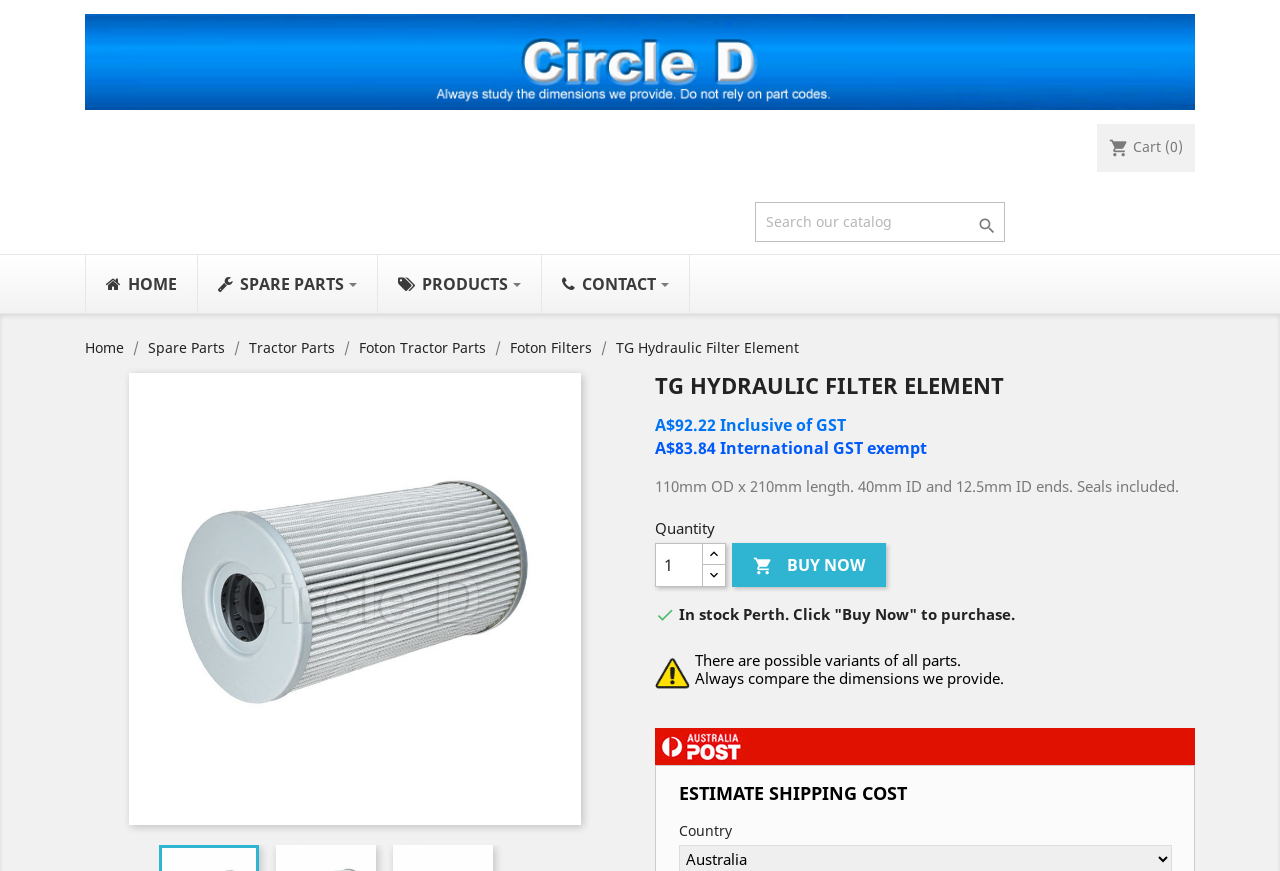Pinpoint the bounding box coordinates of the element that must be clicked to accomplish the following instruction: "Search for a product". The coordinates should be in the format of four float numbers between 0 and 1, i.e., [left, top, right, bottom].

[0.59, 0.232, 0.785, 0.278]